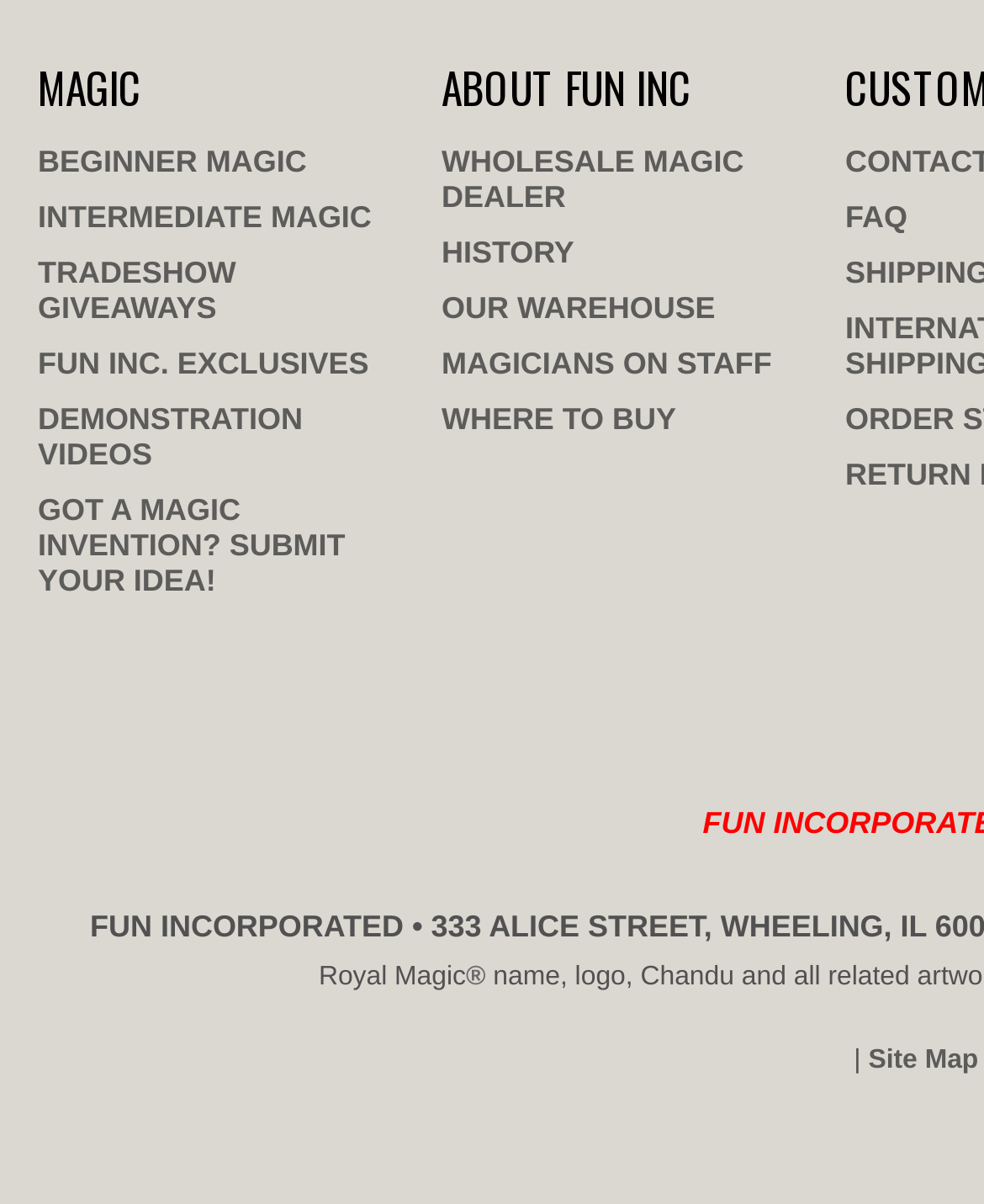How many types of magic are listed?
Provide a detailed answer to the question, using the image to inform your response.

There are six types of magic listed on the webpage, which can be seen by counting the number of links under the 'MAGIC' heading, including 'BEGINNER MAGIC', 'INTERMEDIATE MAGIC', 'TRADESHOW GIVEAWAYS', 'FUN INC. EXCLUSIVES', 'DEMONSTRATION VIDEOS', and 'GOT A MAGIC INVENTION? SUBMIT YOUR IDEA!'.